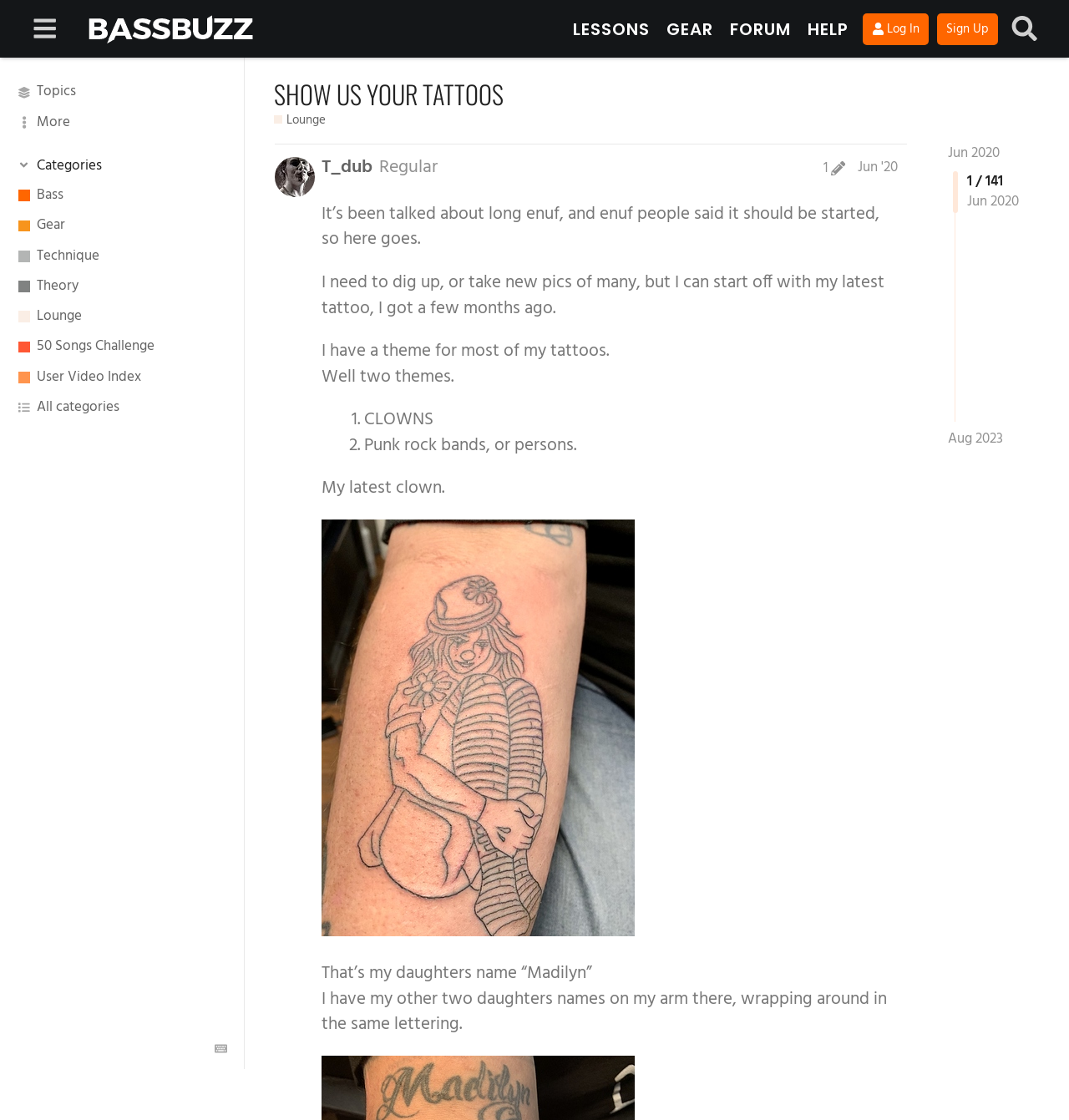What is the name of the user's daughter?
Respond to the question with a single word or phrase according to the image.

Madilyn